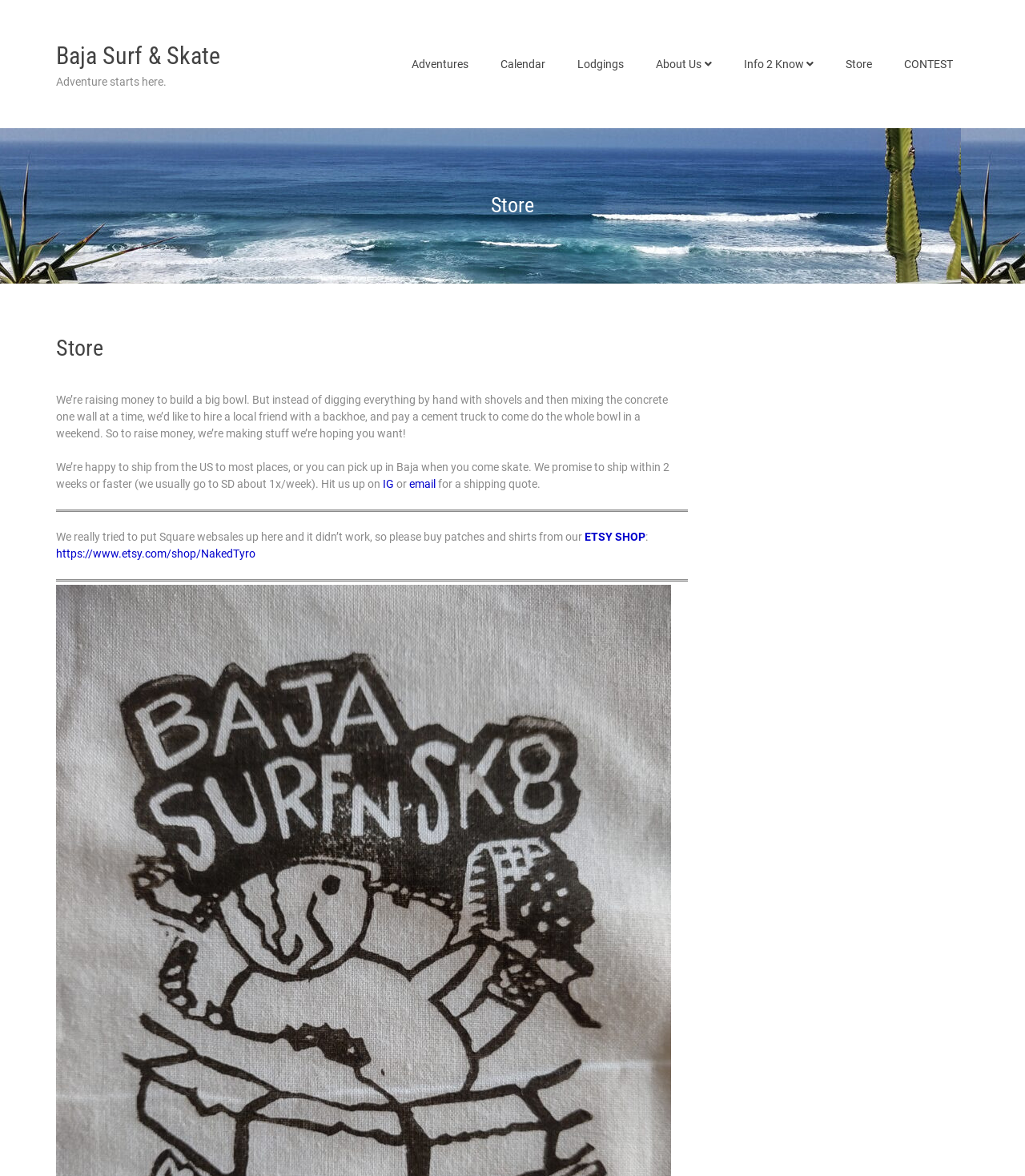Determine the bounding box coordinates for the UI element with the following description: "Info 2 Know". The coordinates should be four float numbers between 0 and 1, represented as [left, top, right, bottom].

[0.71, 0.037, 0.809, 0.072]